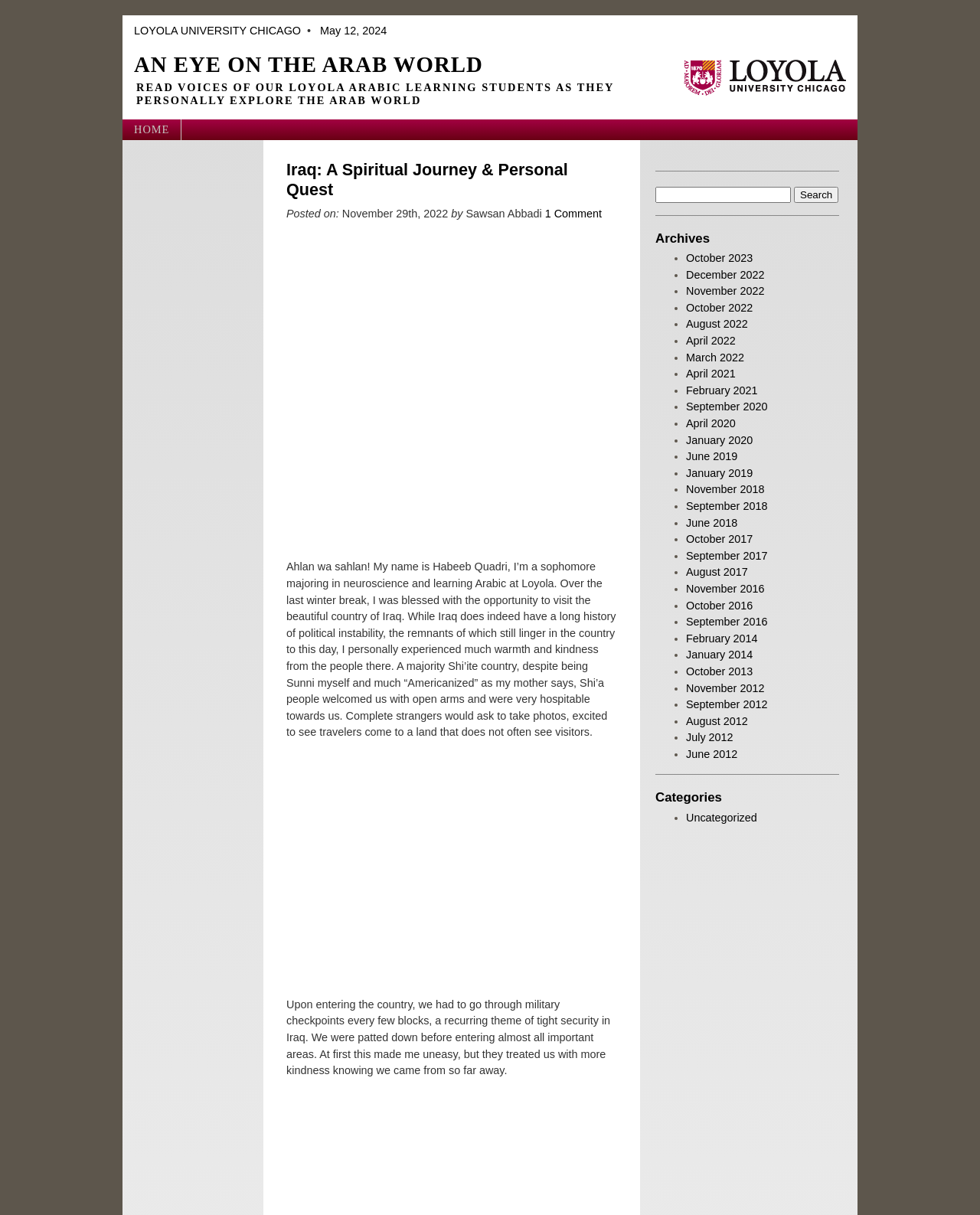Please give a concise answer to this question using a single word or phrase: 
How many headings are there on the webpage?

5